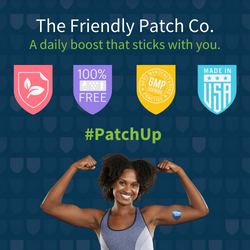Describe every significant element in the image thoroughly.

The image features a confident woman showing her arm with a patch applied, symbolizing empowerment and health. Around her, there are colorful badges highlighting key benefits: "100% FREE," "GMP Certified," and "Made in USA." The tagline "The Friendly Patch Co." is prominently displayed at the top, accompanied by a motivational message, "A daily boost that sticks with you." This visual emphasizes wellness and the ease of incorporating health solutions into daily life, supporting a community-focused approach with the hashtag #PatchUp. The overall design conveys positivity and encouragement for individuals seeking to enhance their well-being.